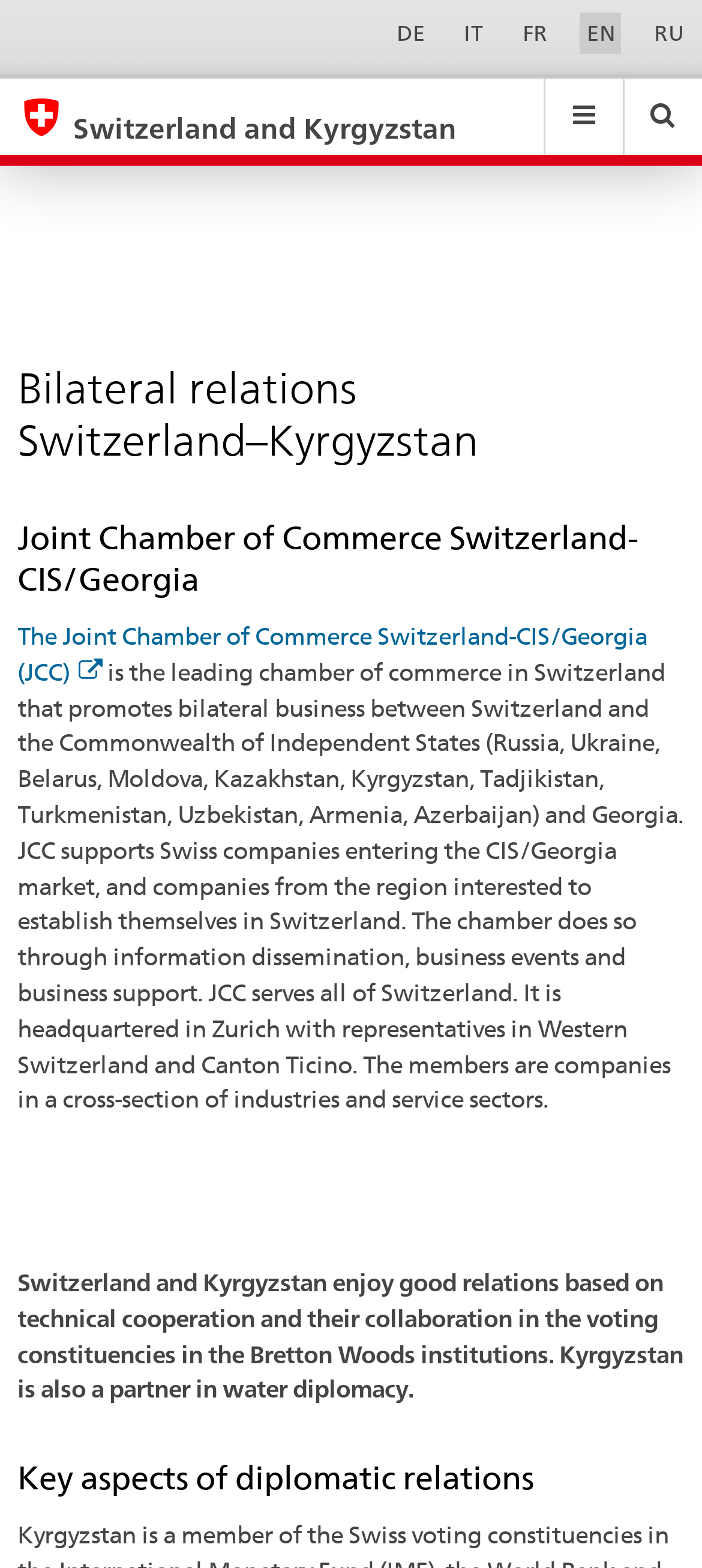Please mark the clickable region by giving the bounding box coordinates needed to complete this instruction: "Learn about Joint Chamber of Commerce Switzerland-CIS/Georgia".

[0.025, 0.396, 0.922, 0.437]